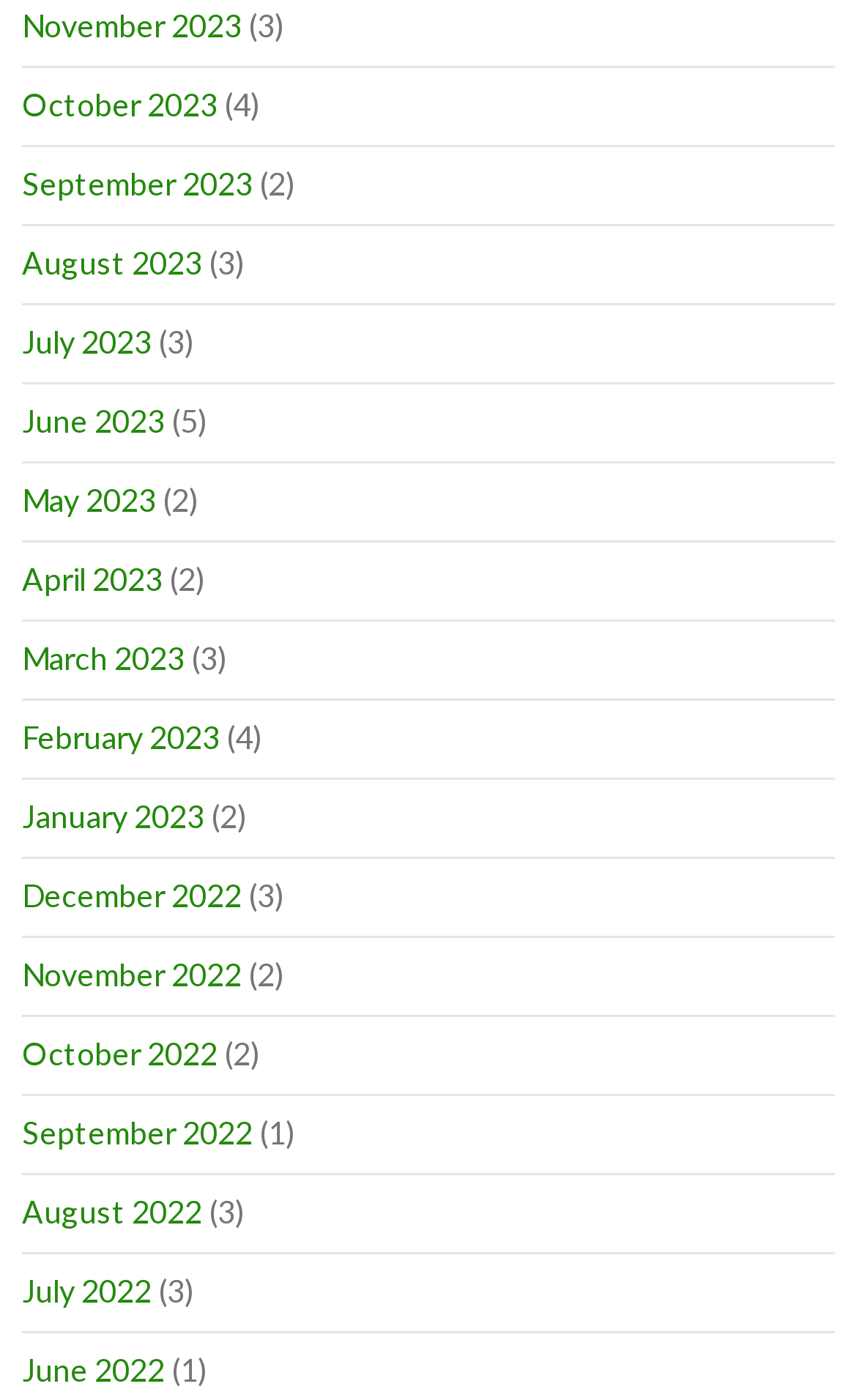Please provide a one-word or phrase answer to the question: 
What is the most recent month listed?

November 2023